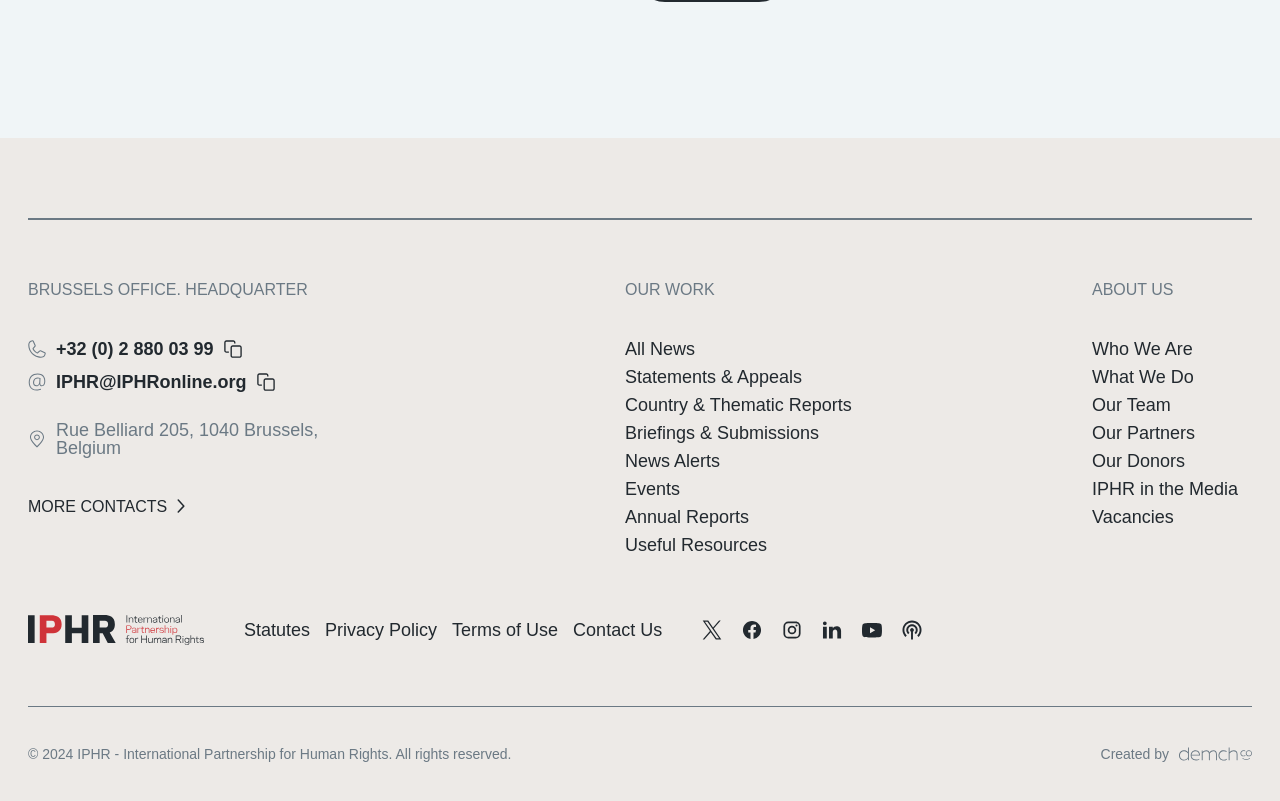What is the phone number of the Brussels office?
Please respond to the question thoroughly and include all relevant details.

I found the phone number by looking at the link element with the content '+32 (0) 2 880 03 99' which is located next to the image element with no description.